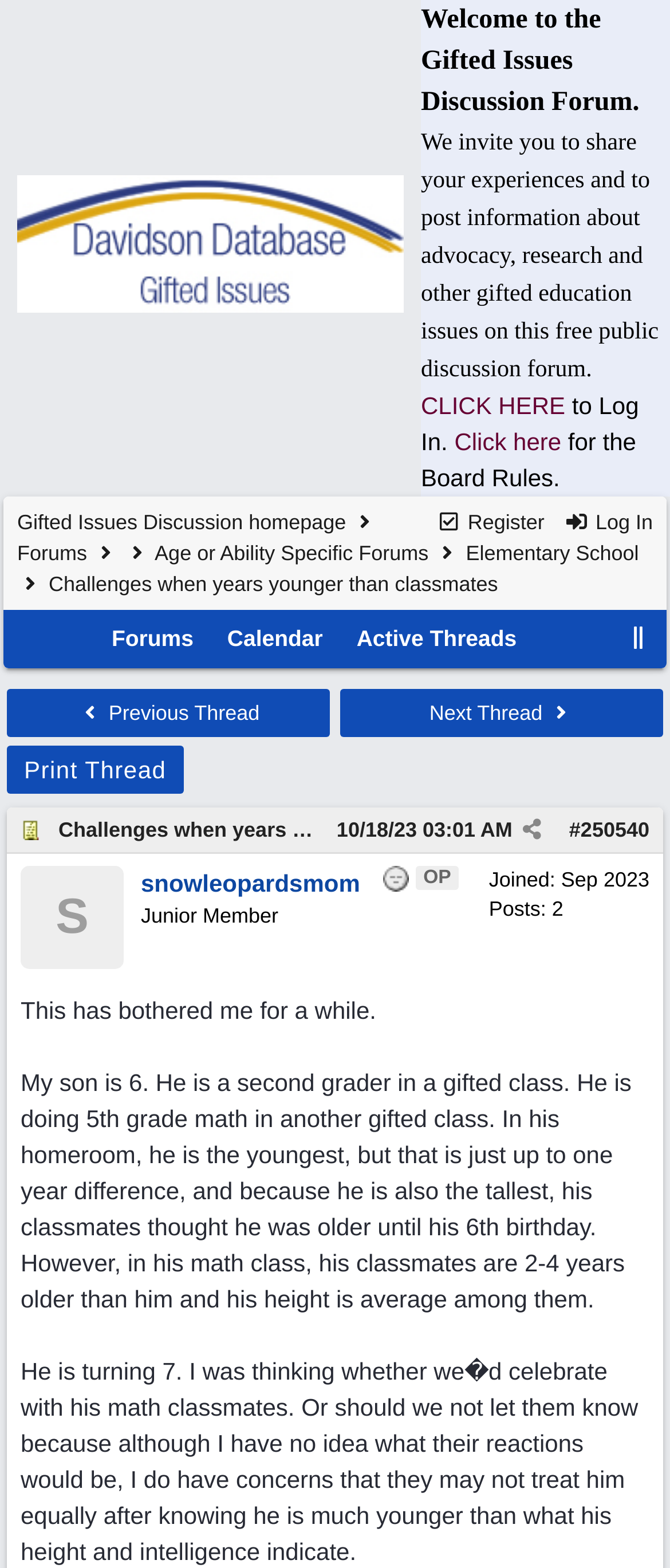What is the age of the son mentioned in the thread?
Using the image, provide a detailed and thorough answer to the question.

I determined the answer by reading the text in the grid cell, which mentions 'He is turning 7...'. This indicates that the son's age is 7.